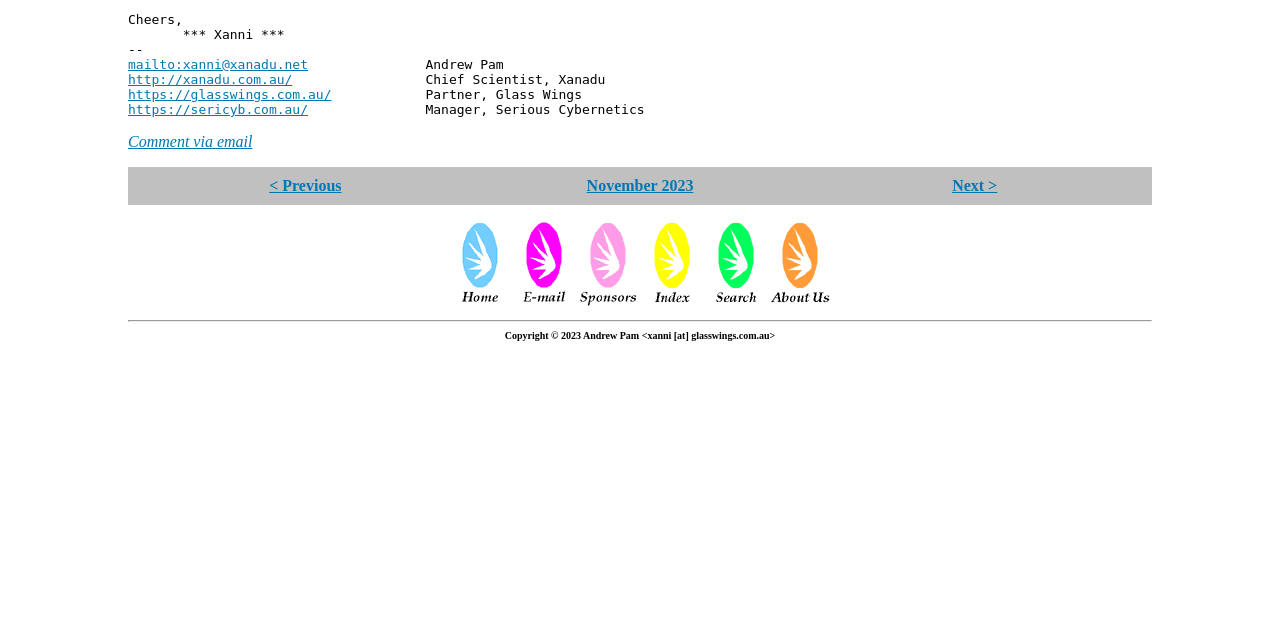Using the format (top-left x, top-left y, bottom-right x, bottom-right y), and given the element description, identify the bounding box coordinates within the screenshot: Comment via email

[0.1, 0.208, 0.197, 0.234]